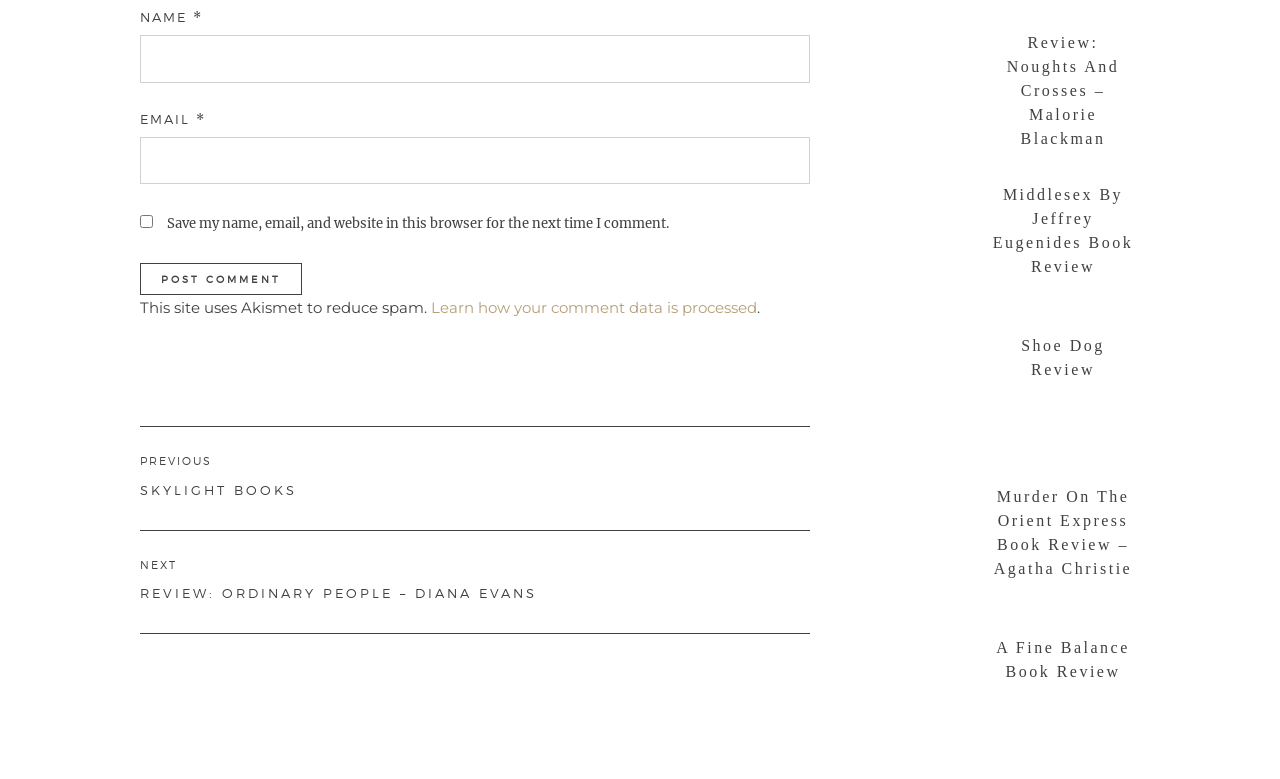Identify the bounding box of the HTML element described as: "A Fine Balance Book Review".

[0.774, 0.816, 0.887, 0.877]